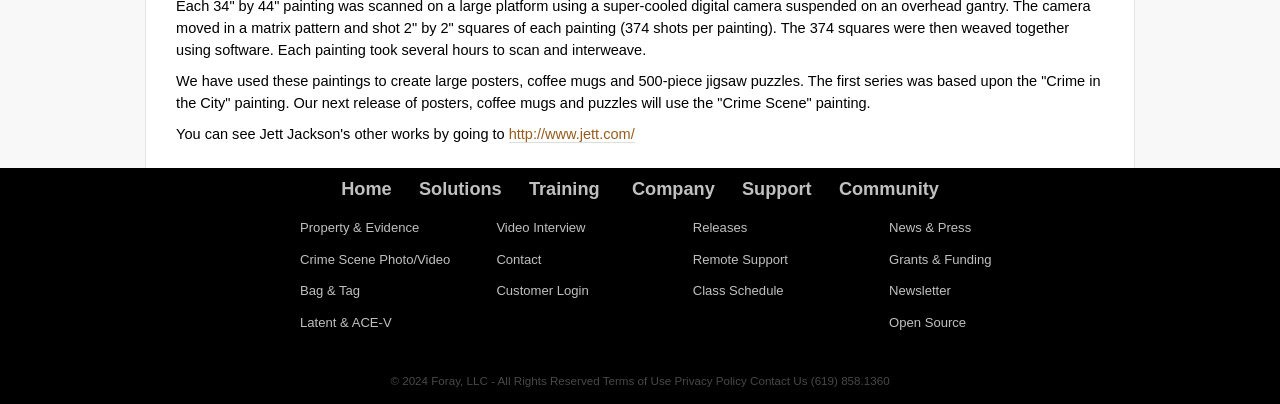Locate the bounding box coordinates of the element's region that should be clicked to carry out the following instruction: "Go to the Customer Login page". The coordinates need to be four float numbers between 0 and 1, i.e., [left, top, right, bottom].

[0.388, 0.701, 0.46, 0.738]